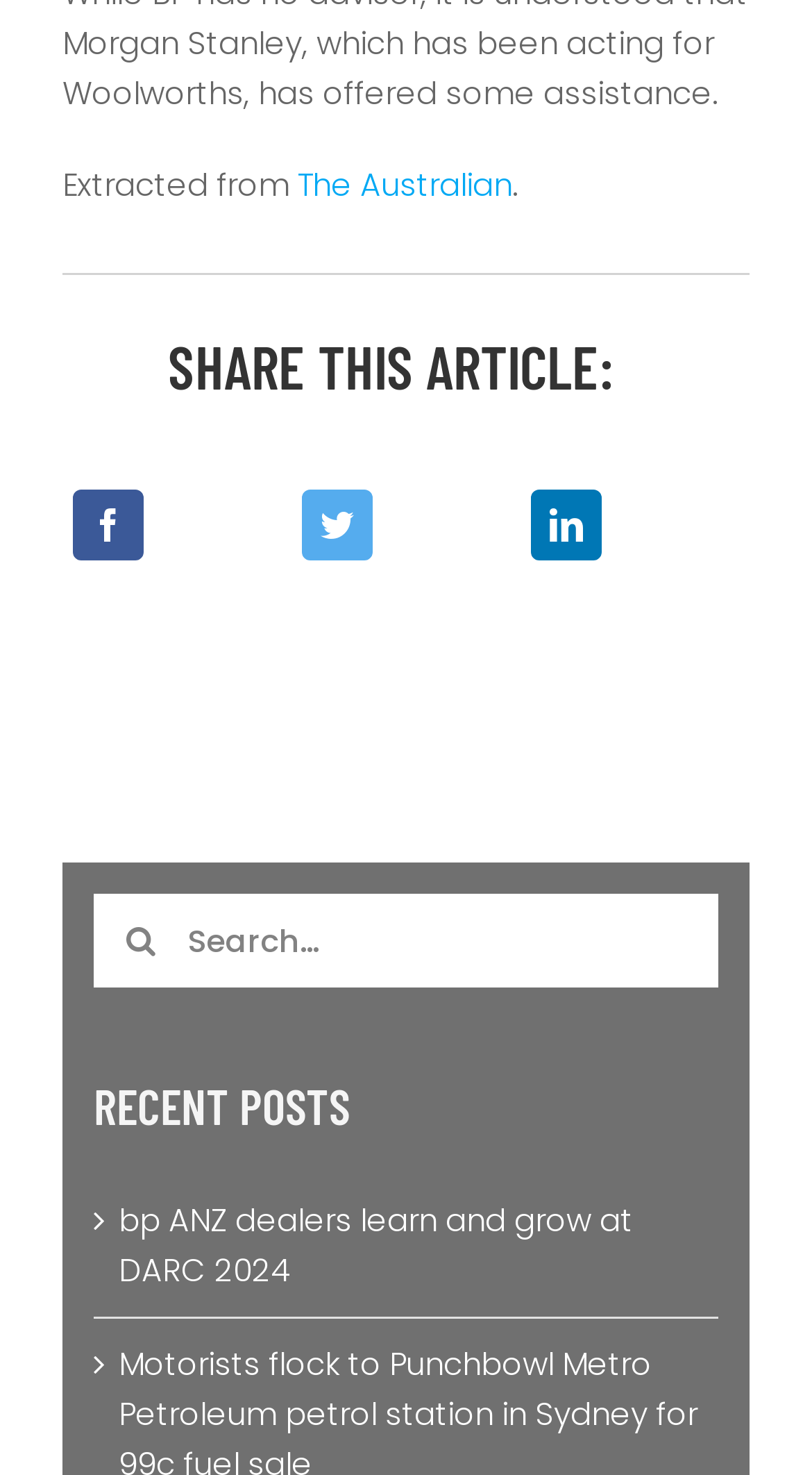Pinpoint the bounding box coordinates of the area that must be clicked to complete this instruction: "Read the article from The Australian".

[0.367, 0.111, 0.631, 0.14]